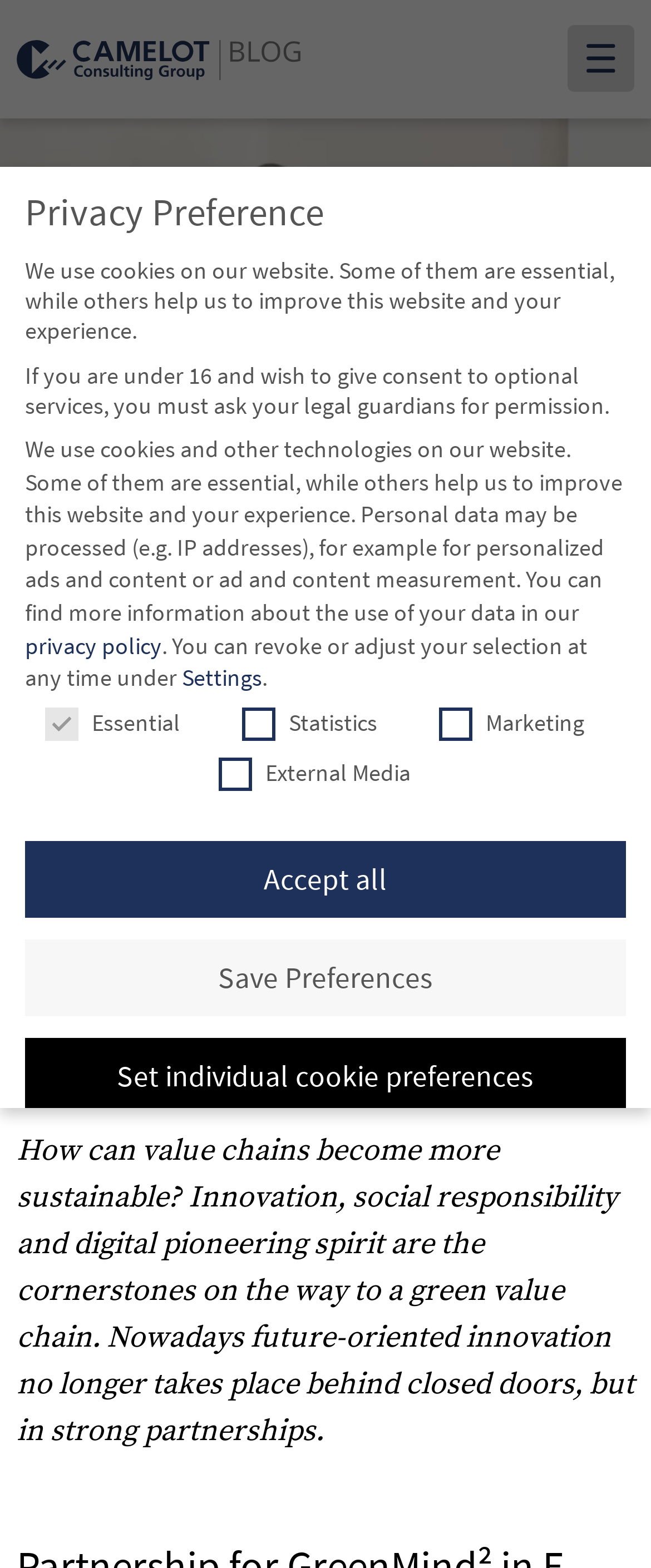Please locate the bounding box coordinates of the element that should be clicked to complete the given instruction: "Share on social media".

[0.269, 0.653, 0.372, 0.696]